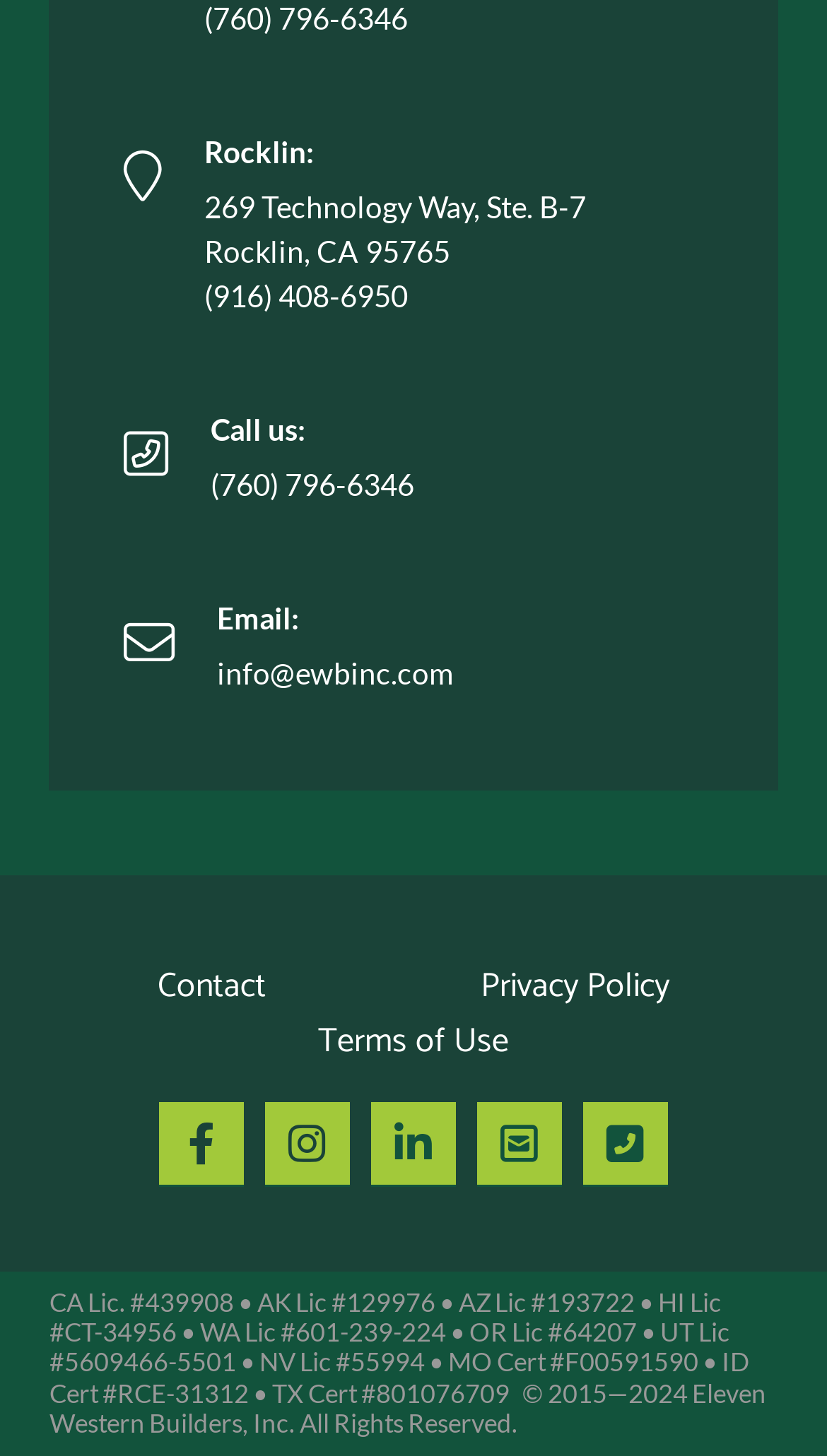Using the information shown in the image, answer the question with as much detail as possible: What is the company's license number in California?

I found the license number by reading the text at the bottom of the page, which lists various licenses and certifications. The California license number is mentioned first.